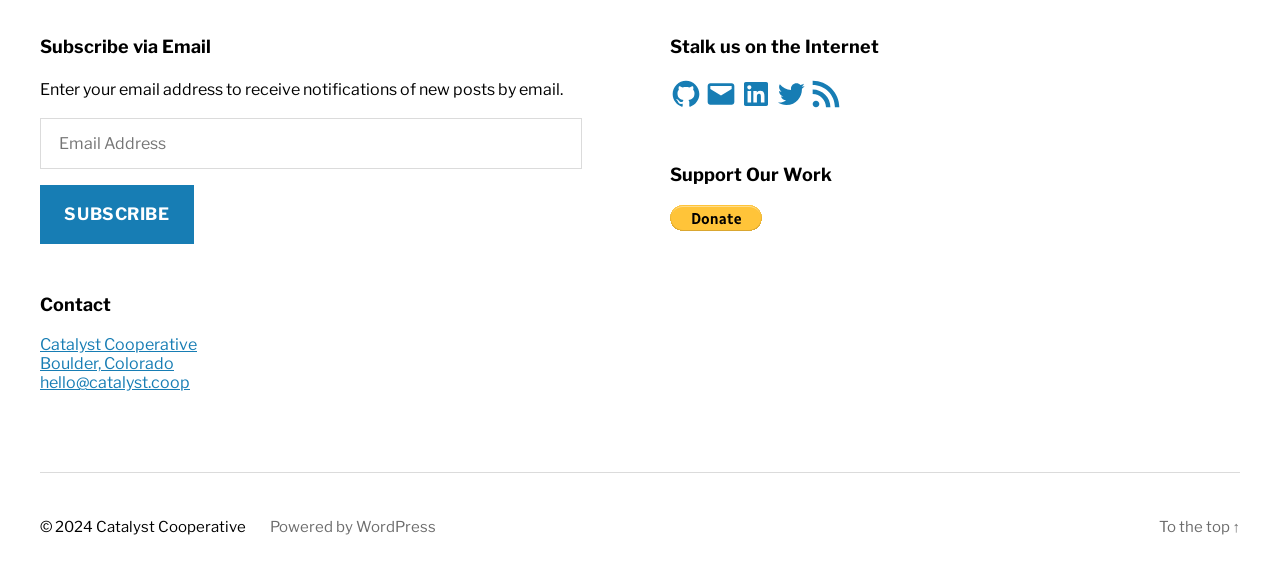Determine the bounding box coordinates for the area that needs to be clicked to fulfill this task: "Visit GitHub". The coordinates must be given as four float numbers between 0 and 1, i.e., [left, top, right, bottom].

[0.523, 0.134, 0.548, 0.189]